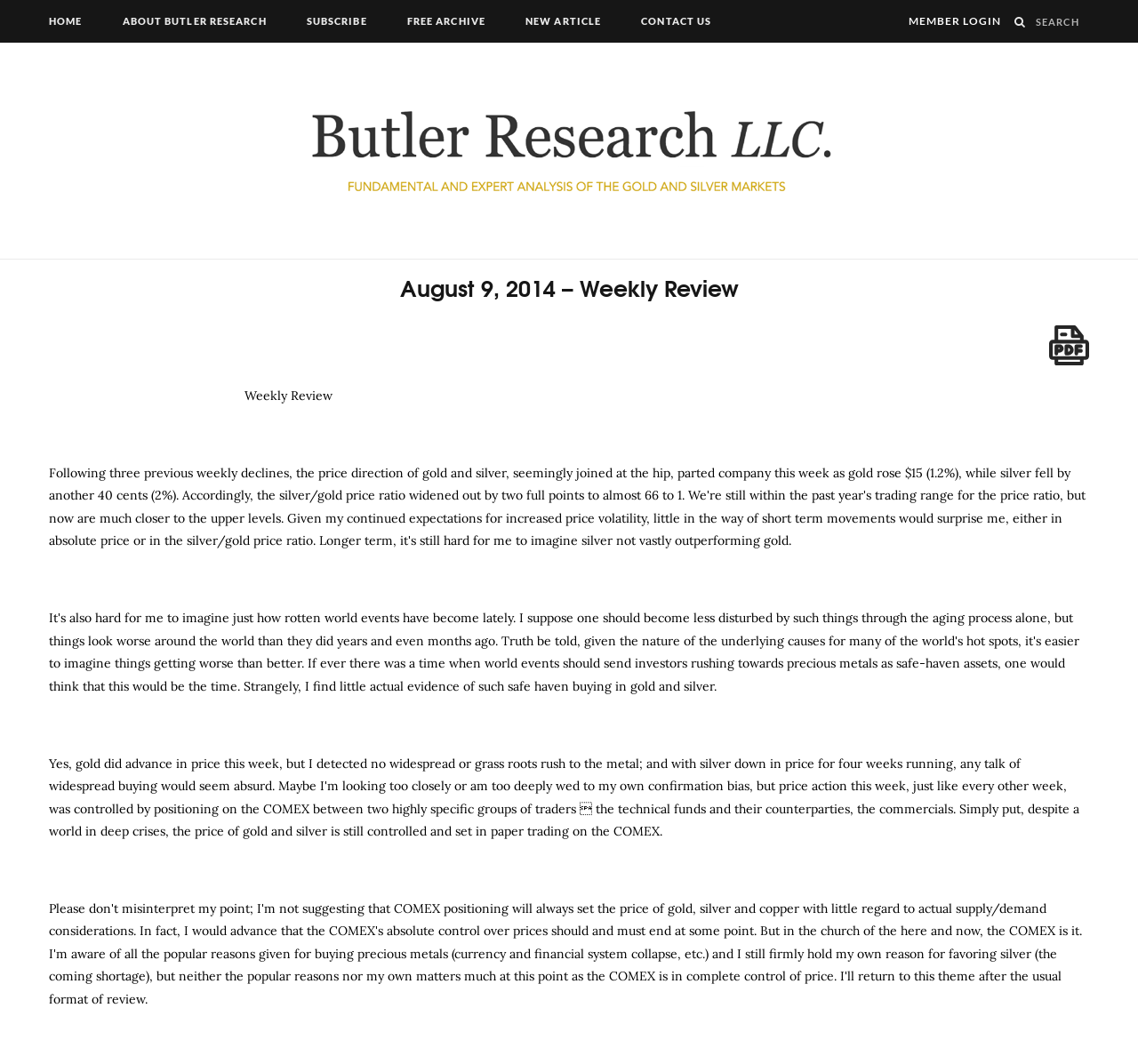Based on the image, provide a detailed response to the question:
What is the name of the research organization?

I found the answer by looking at the link with the text 'Butler Research' which is located at the top of the webpage, and also by observing the image with the same text.